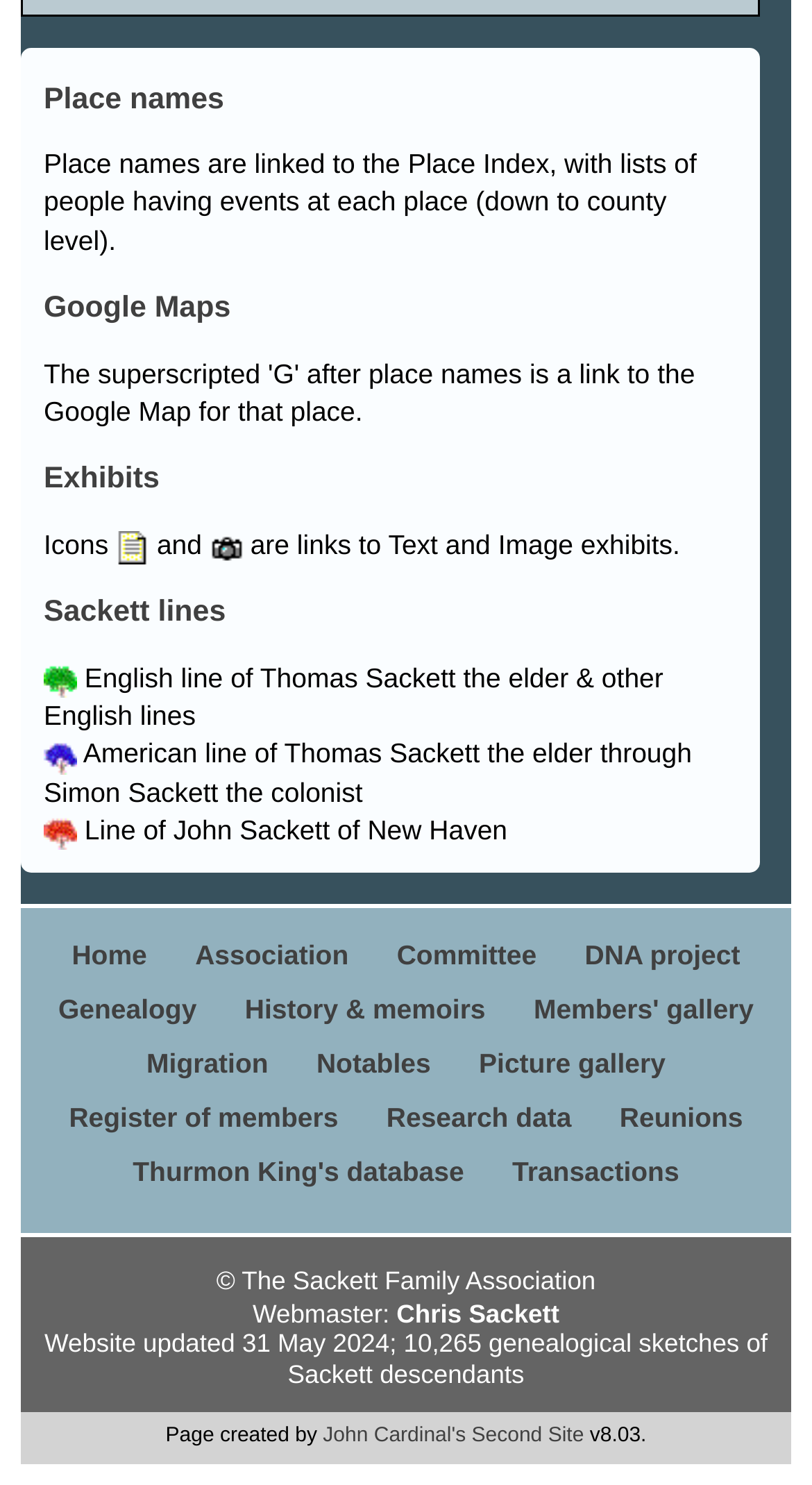Find the bounding box coordinates of the area that needs to be clicked in order to achieve the following instruction: "Check the 'Picture gallery'". The coordinates should be specified as four float numbers between 0 and 1, i.e., [left, top, right, bottom].

[0.59, 0.705, 0.82, 0.726]